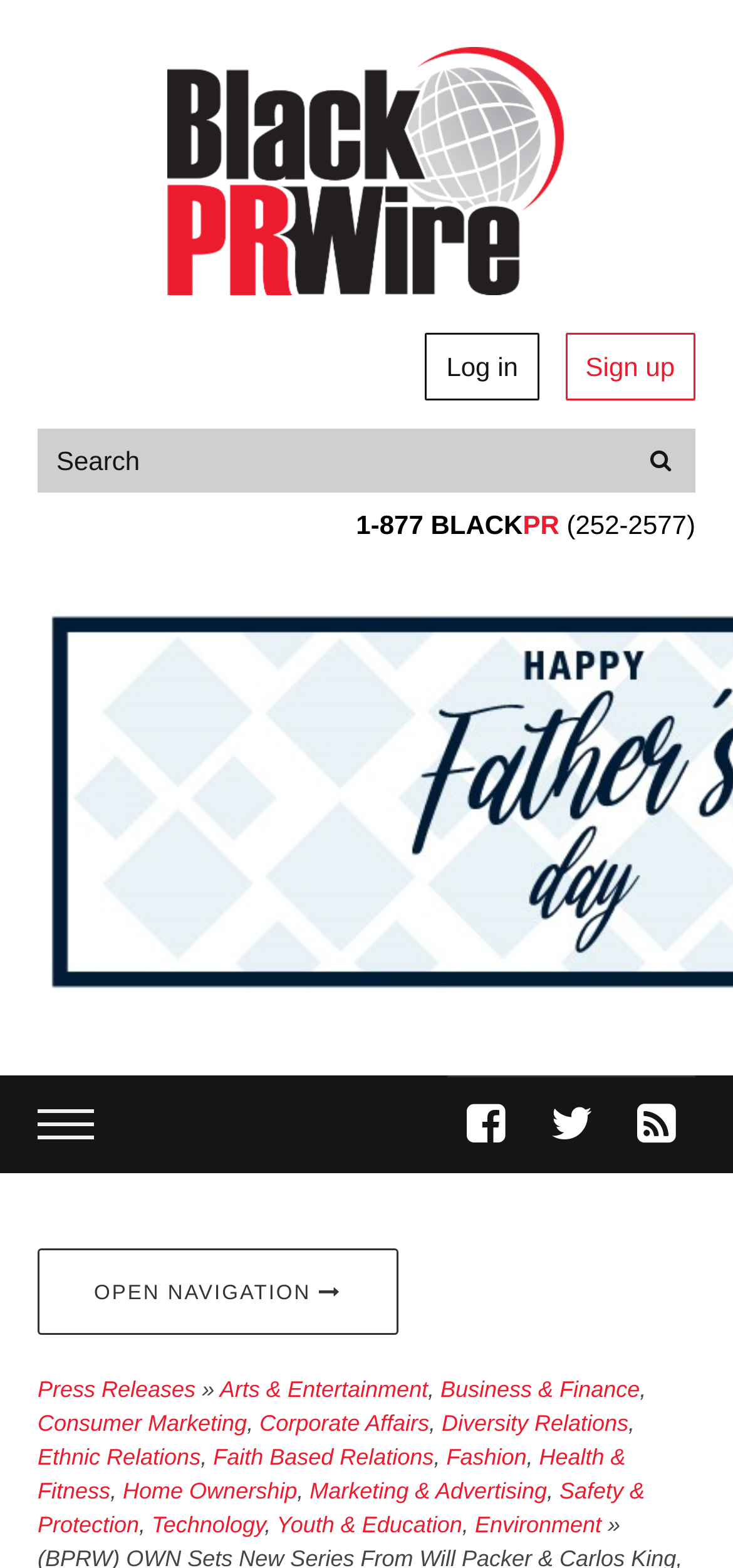What is the phone number to contact Black PR Wire?
Refer to the image and respond with a one-word or short-phrase answer.

1-877 BLACK (252-2577)